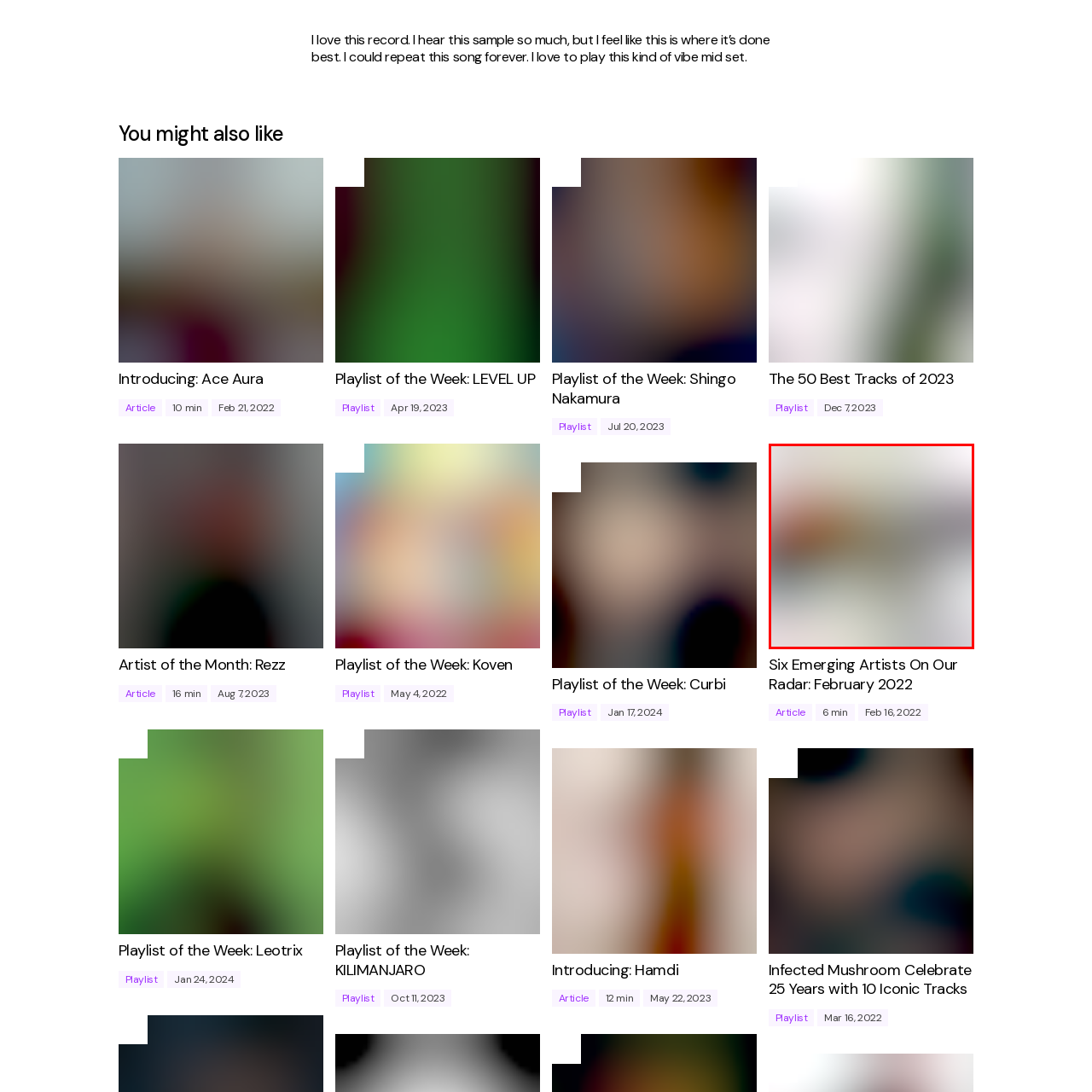Look at the image enclosed within the red outline and answer the question with a single word or phrase:
What is the main topic of the article?

Emerging artists in music